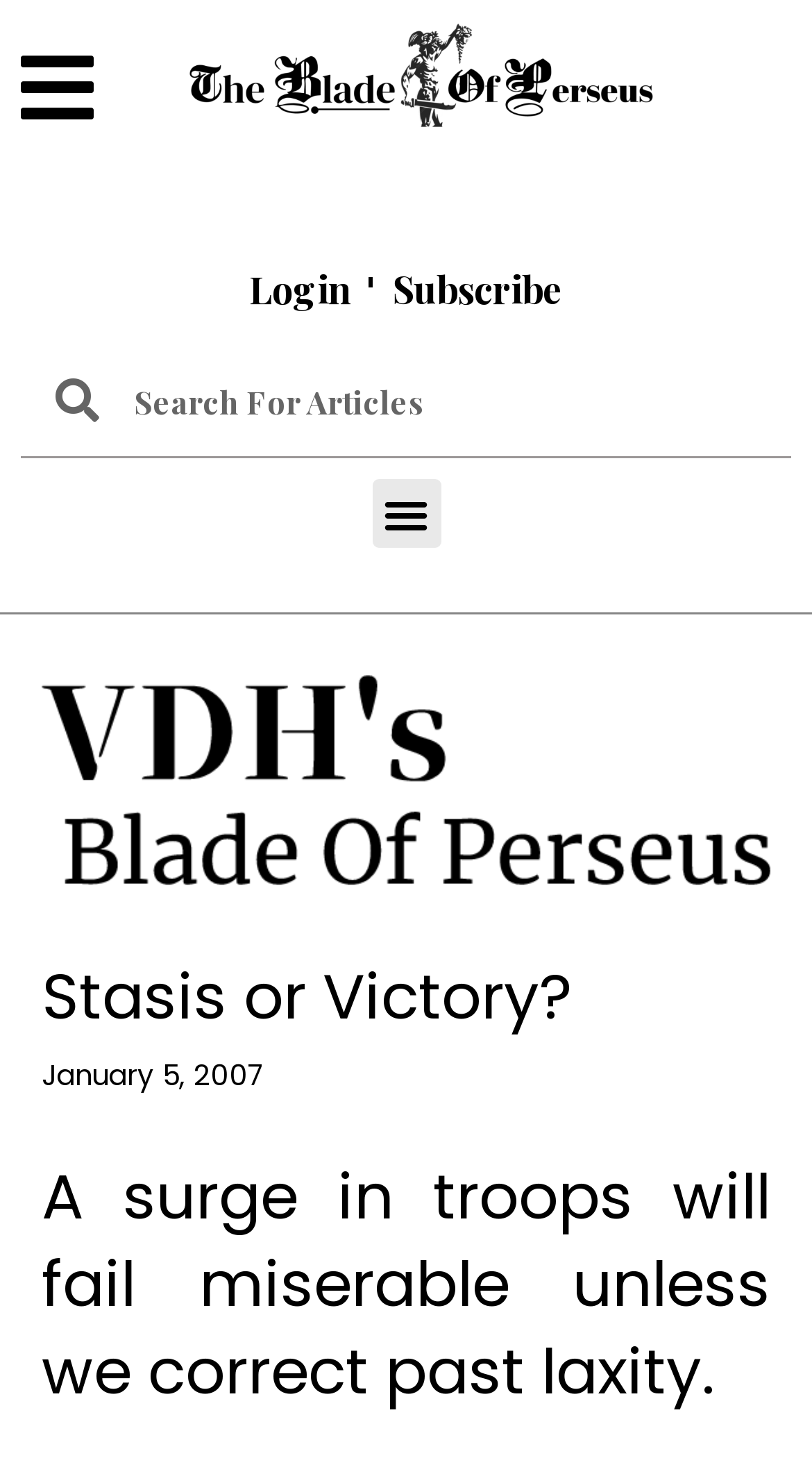What is the principal heading displayed on the webpage?

Stasis or Victory?